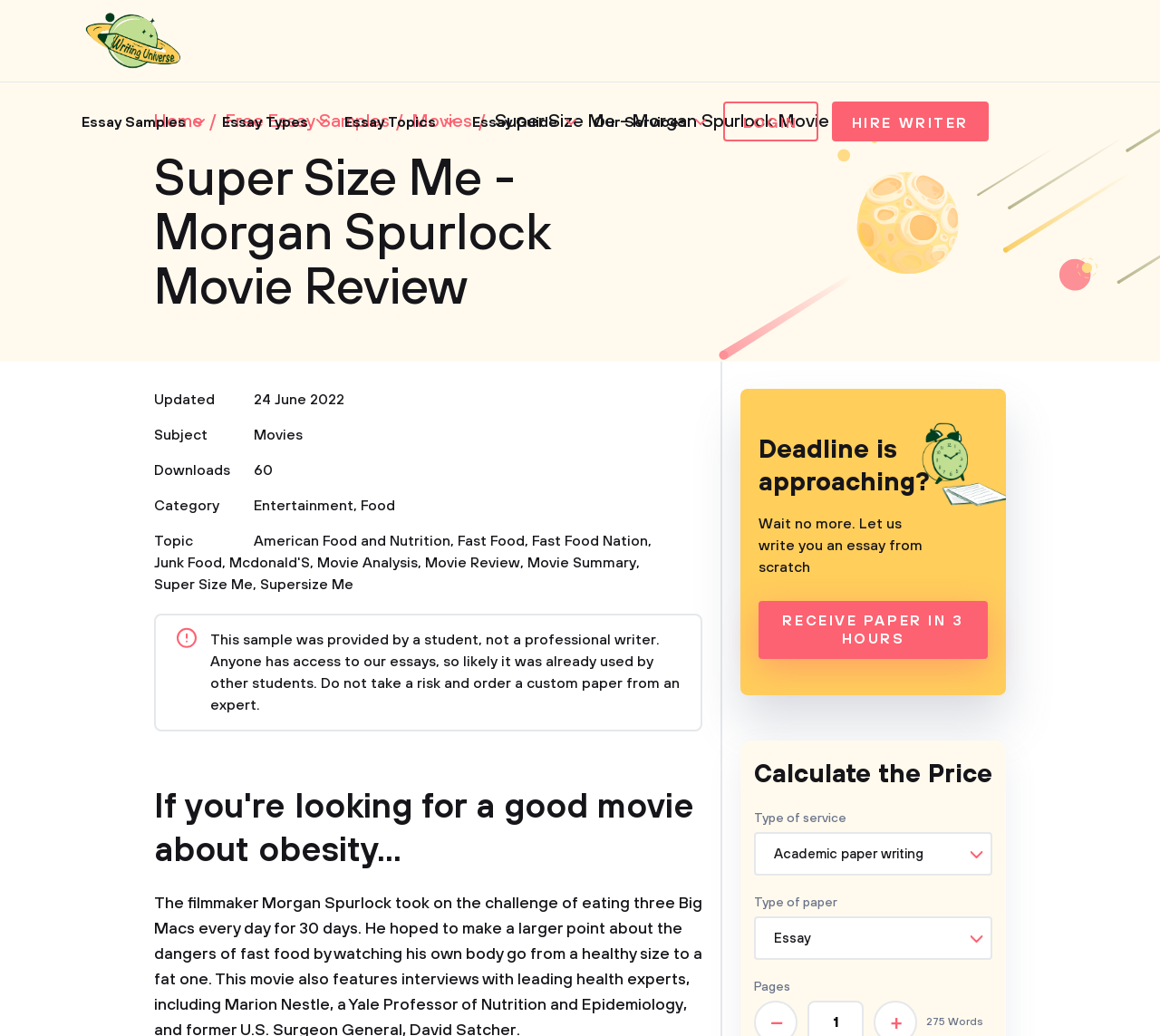Answer the following query concisely with a single word or phrase:
How many words are in the essay?

275 Words